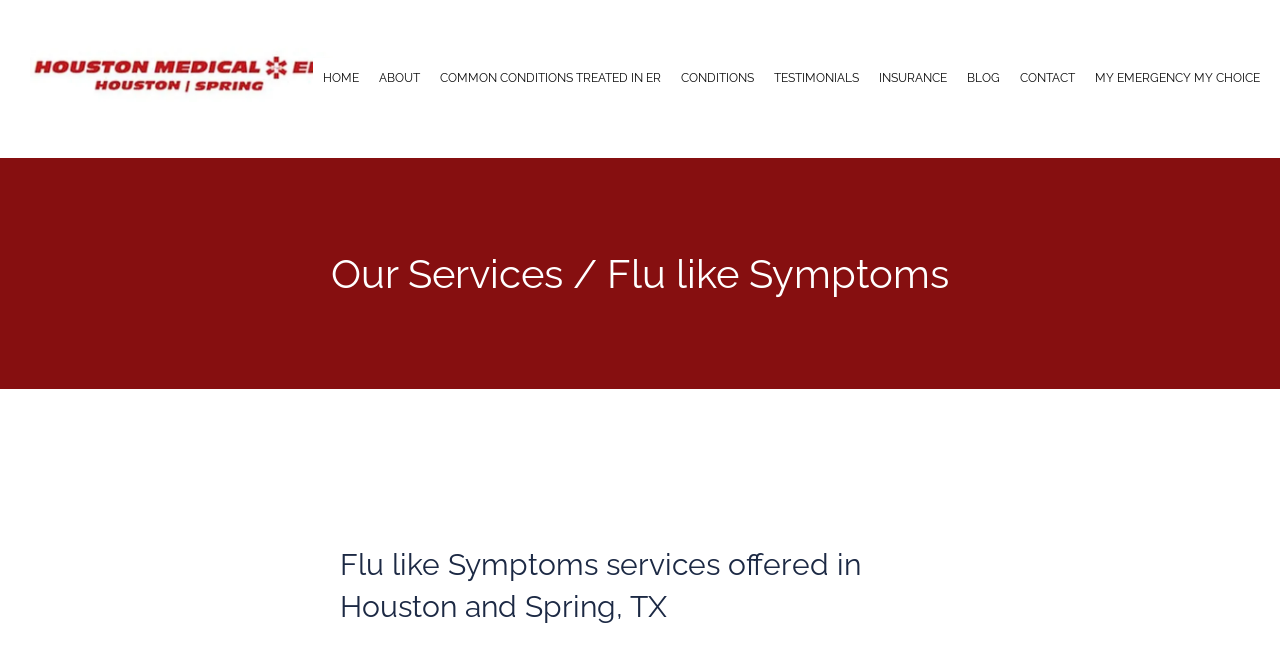Please specify the bounding box coordinates for the clickable region that will help you carry out the instruction: "read about COMMON CONDITIONS TREATED IN ER".

[0.344, 0.108, 0.516, 0.129]